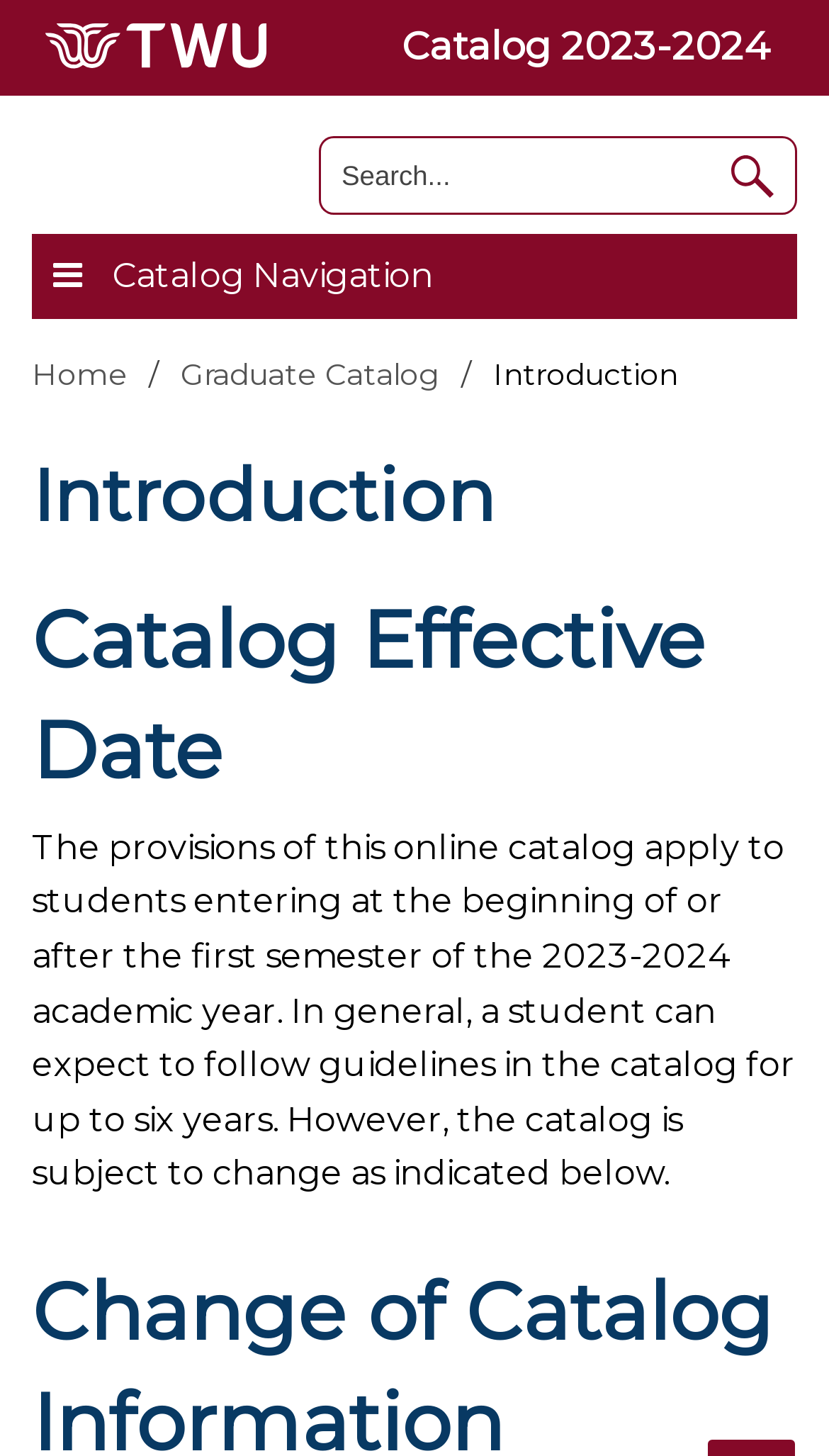Use the details in the image to answer the question thoroughly: 
What is the purpose of the search box?

The search box is accompanied by a StaticText element 'Search catalog', which suggests that the purpose of the search box is to search the catalog. The search box is also paired with a 'Submit search' button, further supporting this conclusion.